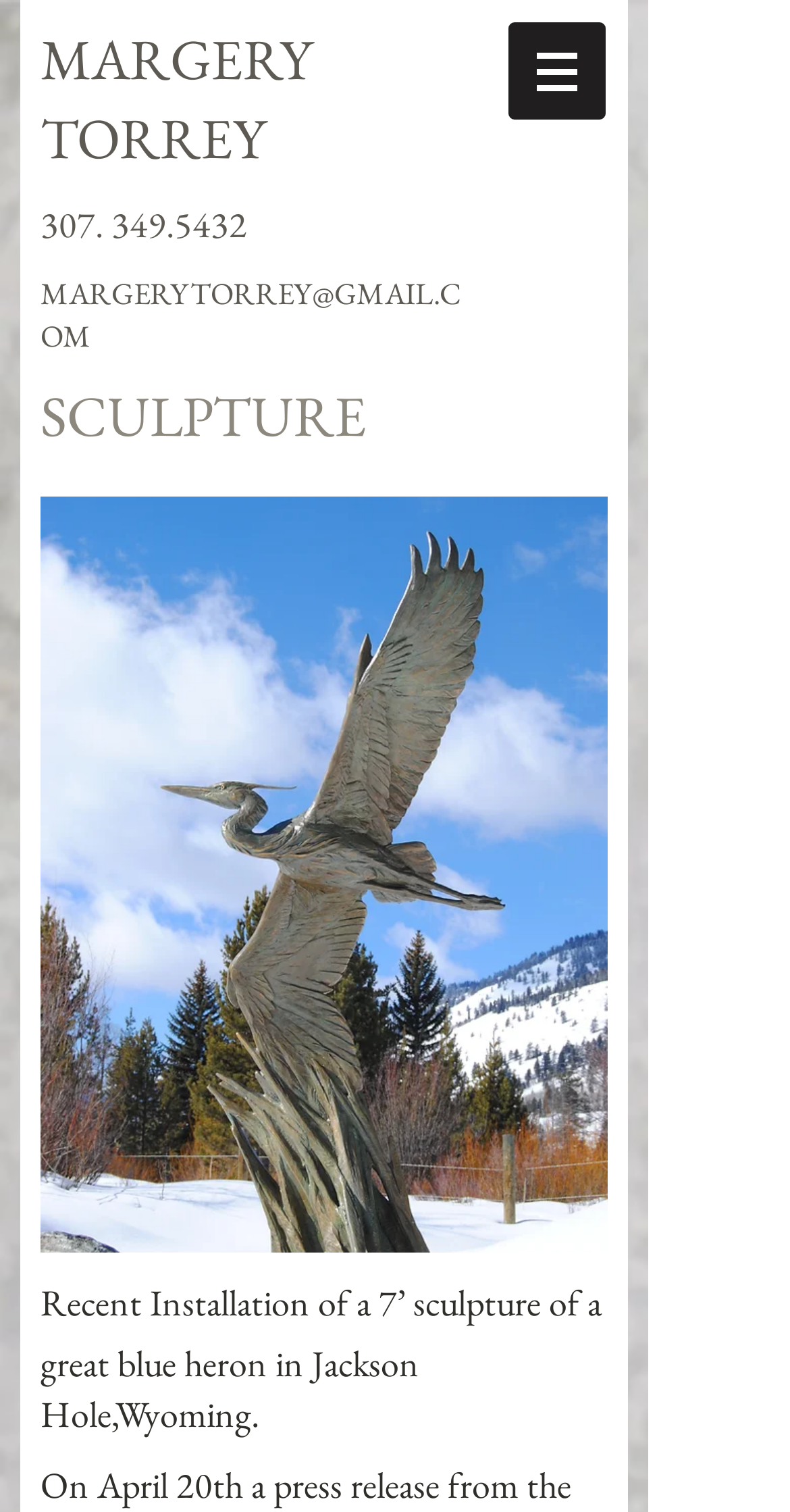Use one word or a short phrase to answer the question provided: 
What is the type of artwork created by Margery Torrey?

sculpture